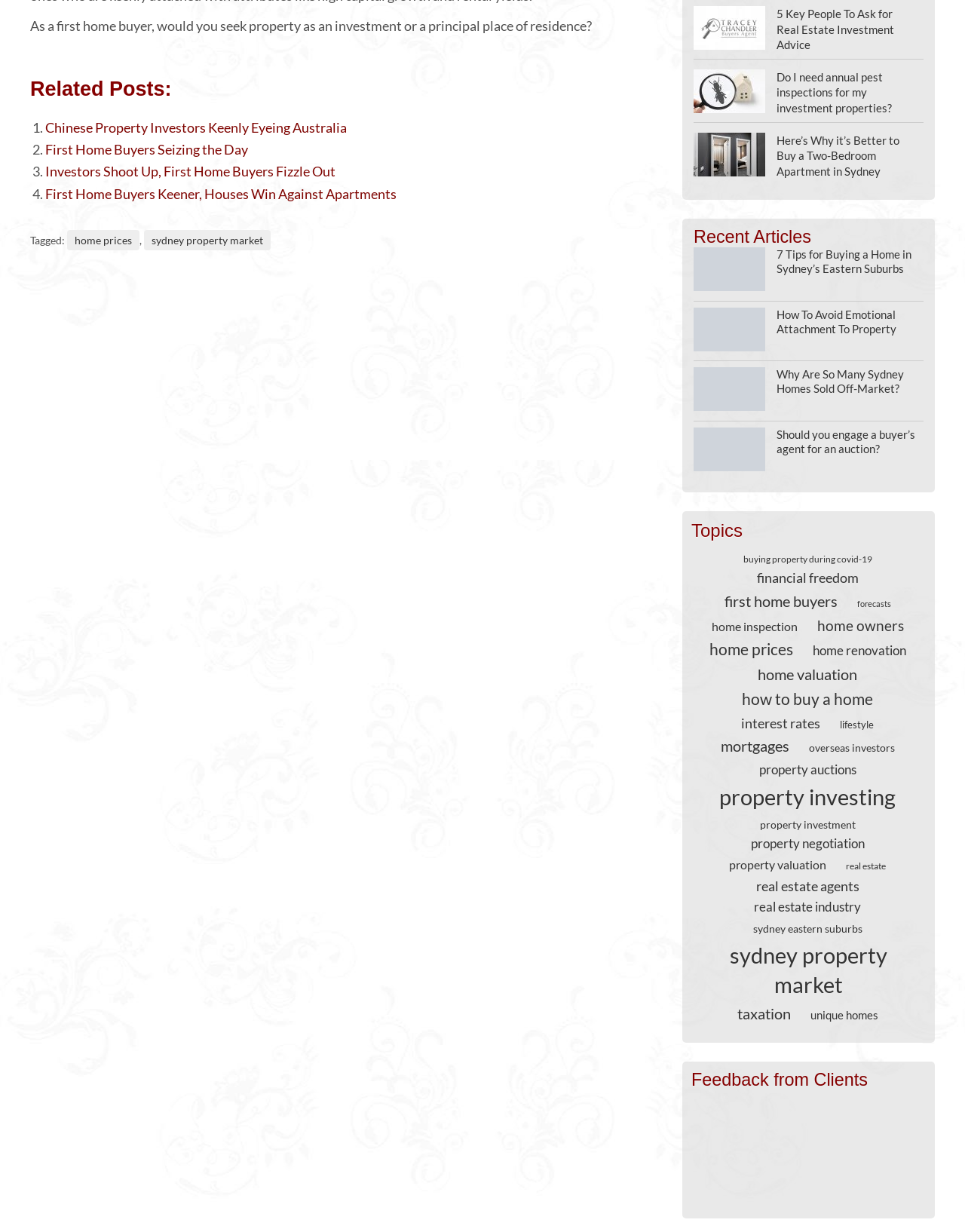What is the focus of the article '7 Tips for Buying a Home in Sydney’s Eastern Suburbs'?
Use the screenshot to answer the question with a single word or phrase.

Buying a home in Sydney's Eastern Suburbs